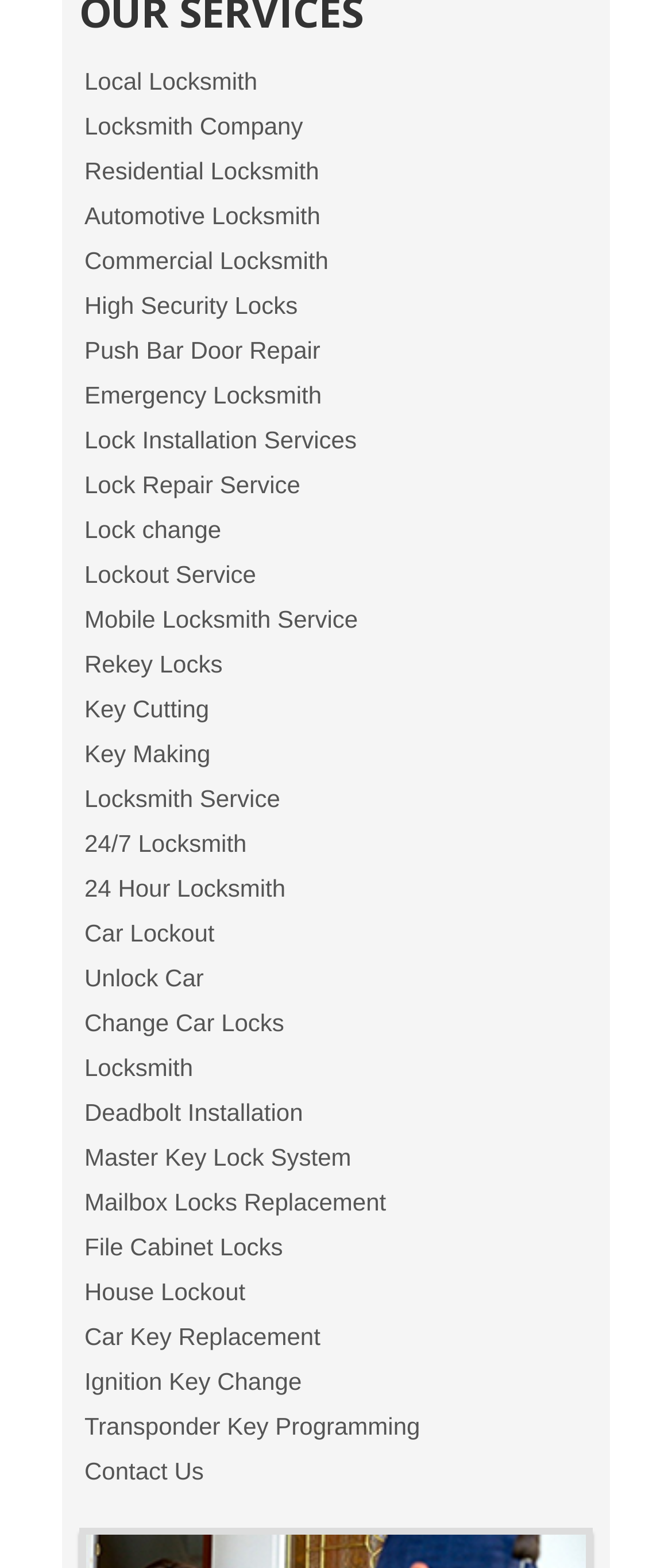Respond with a single word or phrase to the following question:
How many types of locksmith services are listed?

Over 30